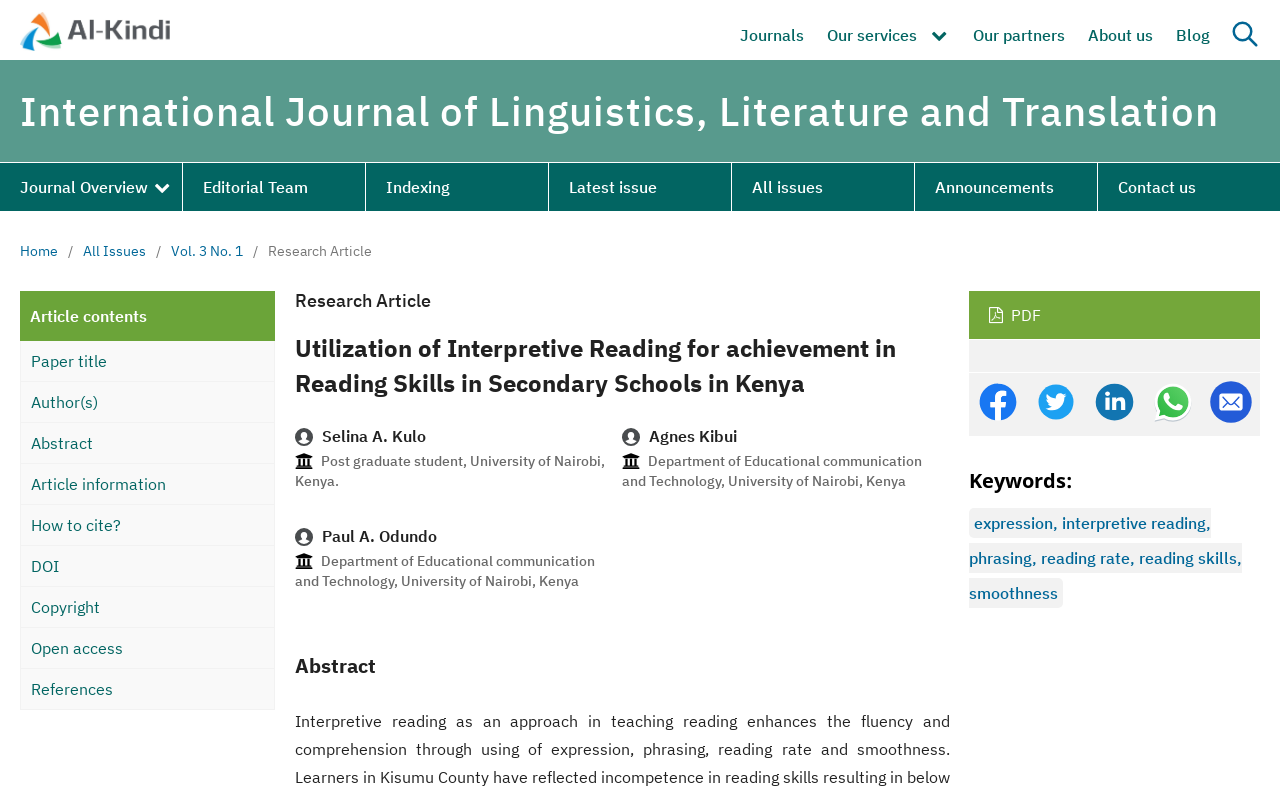What is the title of the research article?
Using the image, provide a detailed and thorough answer to the question.

I found the answer by looking at the heading section of the webpage, where it says 'Utilization of Interpretive Reading for achievement in Reading Skills in Secondary Schools in Kenya' as a heading.